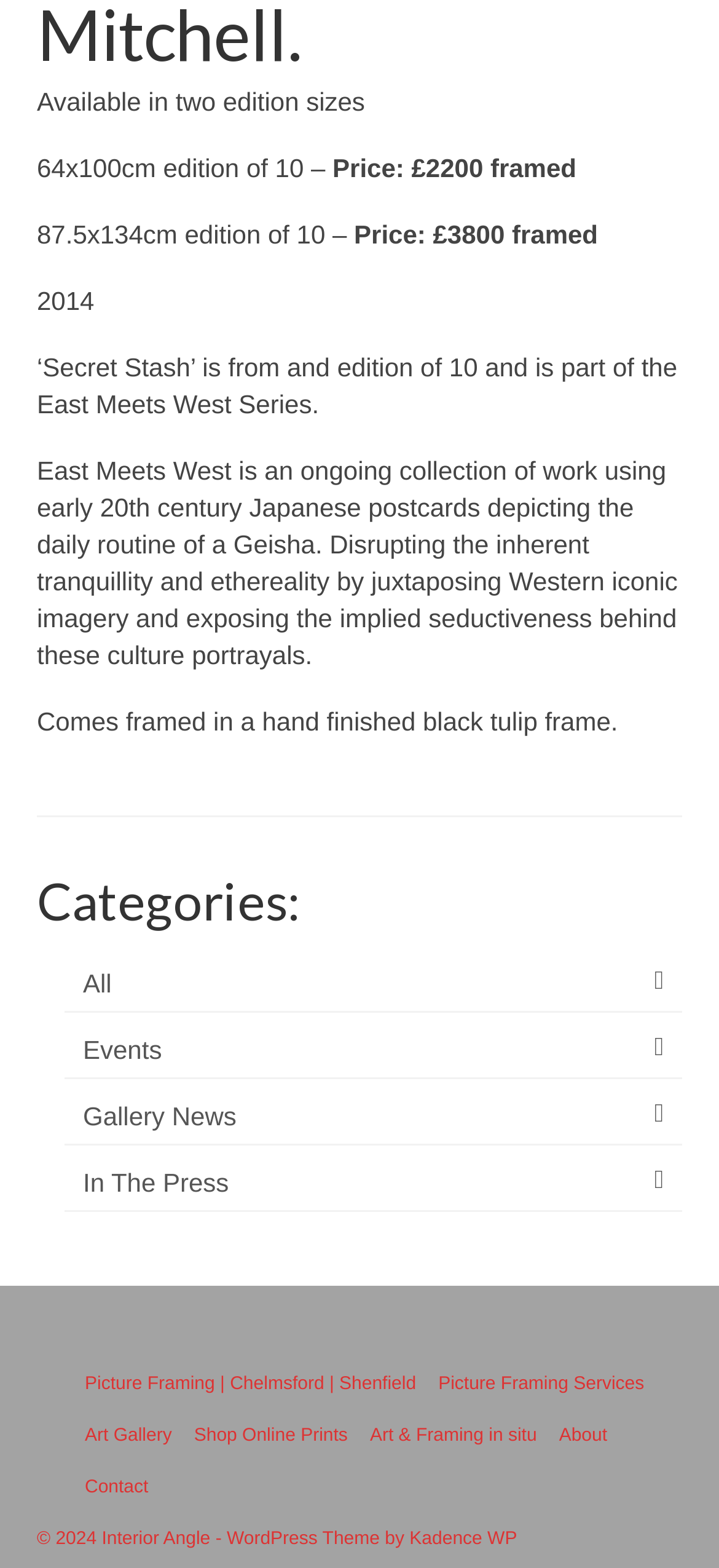Find and indicate the bounding box coordinates of the region you should select to follow the given instruction: "View all categories".

[0.09, 0.609, 0.949, 0.646]